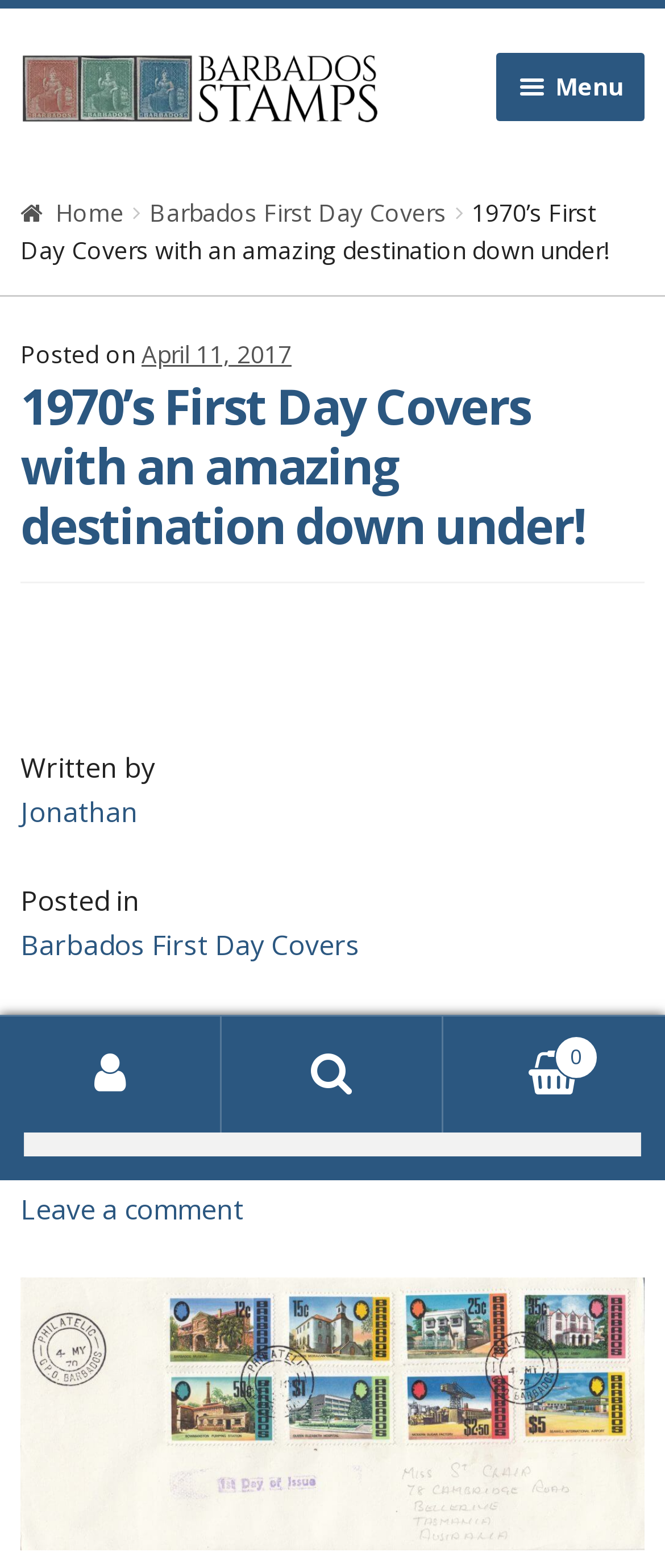Please identify the bounding box coordinates of the area I need to click to accomplish the following instruction: "View the 'My Account' page".

[0.0, 0.649, 0.333, 0.722]